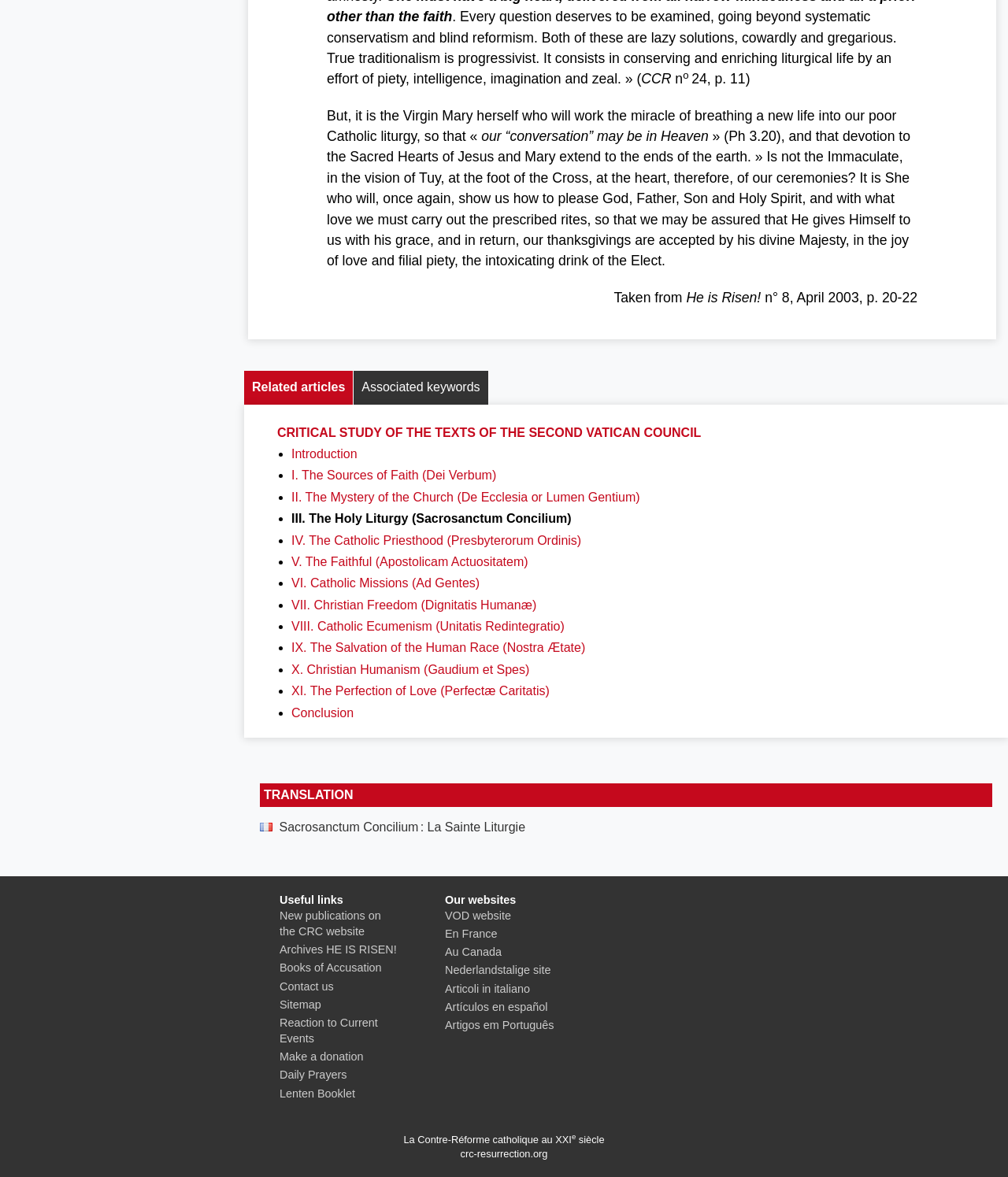Bounding box coordinates should be provided in the format (top-left x, top-left y, bottom-right x, bottom-right y) with all values between 0 and 1. Identify the bounding box for this UI element: Sitemap

[0.277, 0.848, 0.319, 0.859]